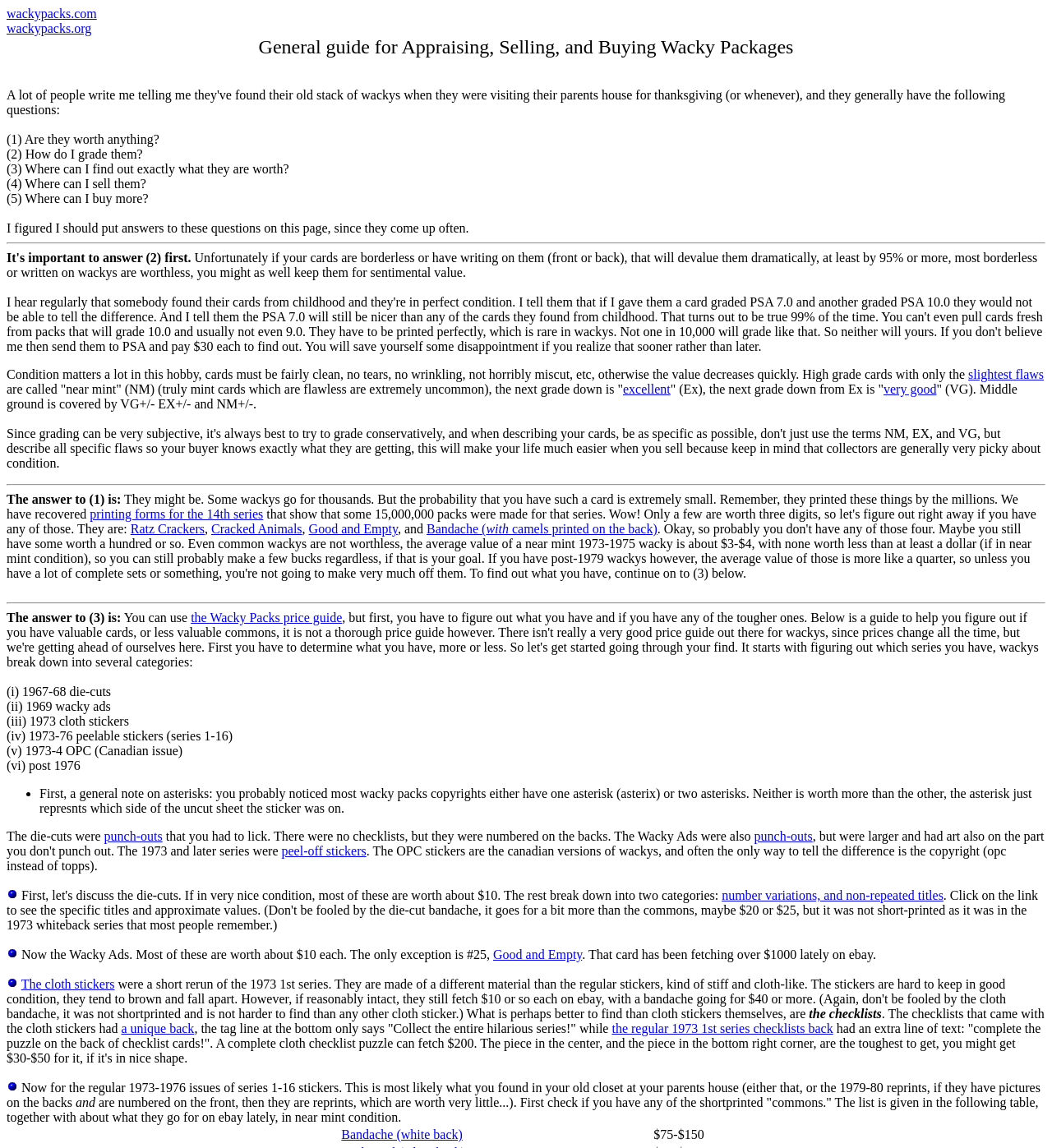Identify the bounding box for the given UI element using the description provided. Coordinates should be in the format (top-left x, top-left y, bottom-right x, bottom-right y) and must be between 0 and 1. Here is the description: the Wacky Packs price guide

[0.181, 0.532, 0.325, 0.544]